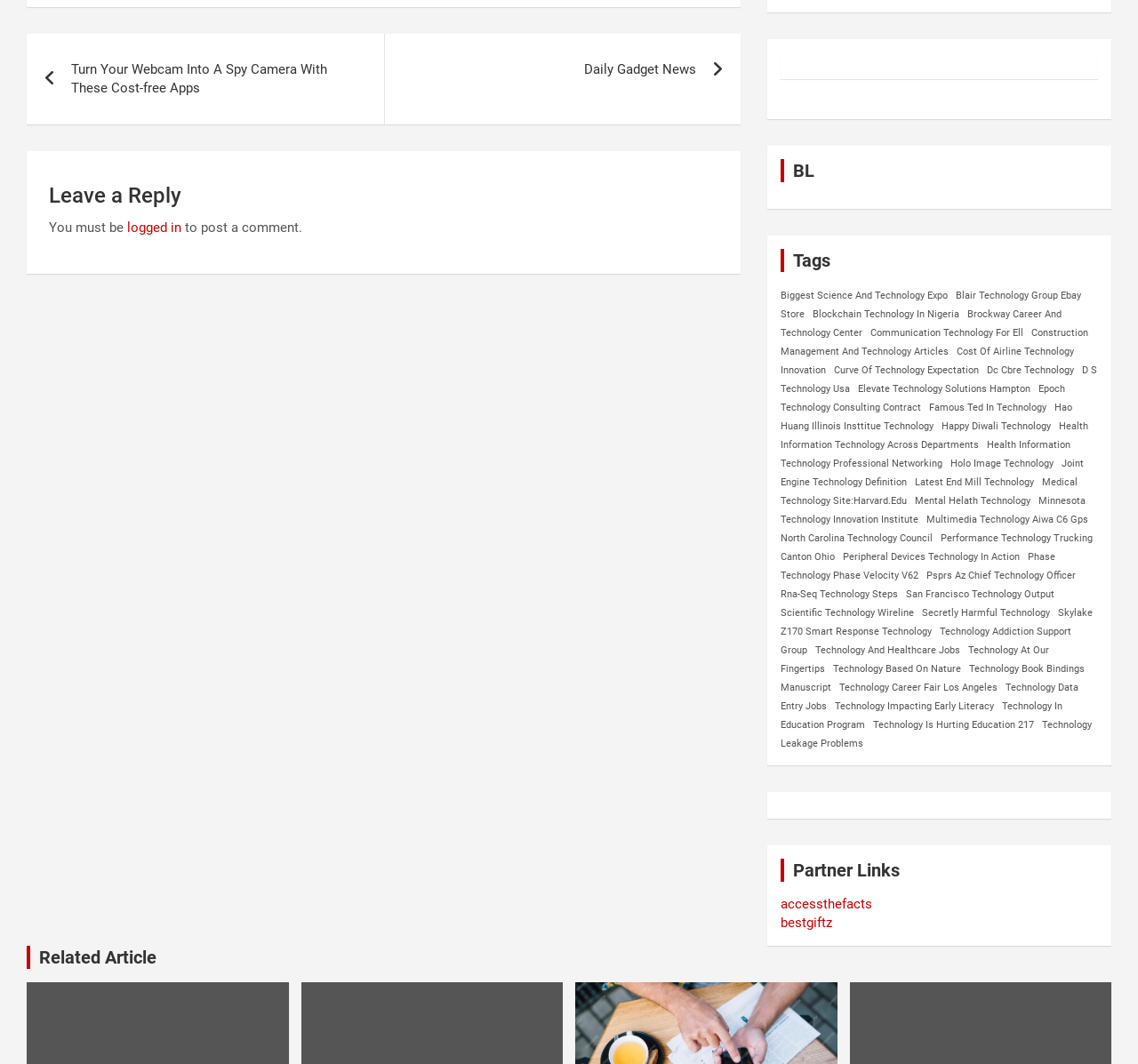Use a single word or phrase to answer the question:
What is the category of the links under the 'BL' heading?

Technology